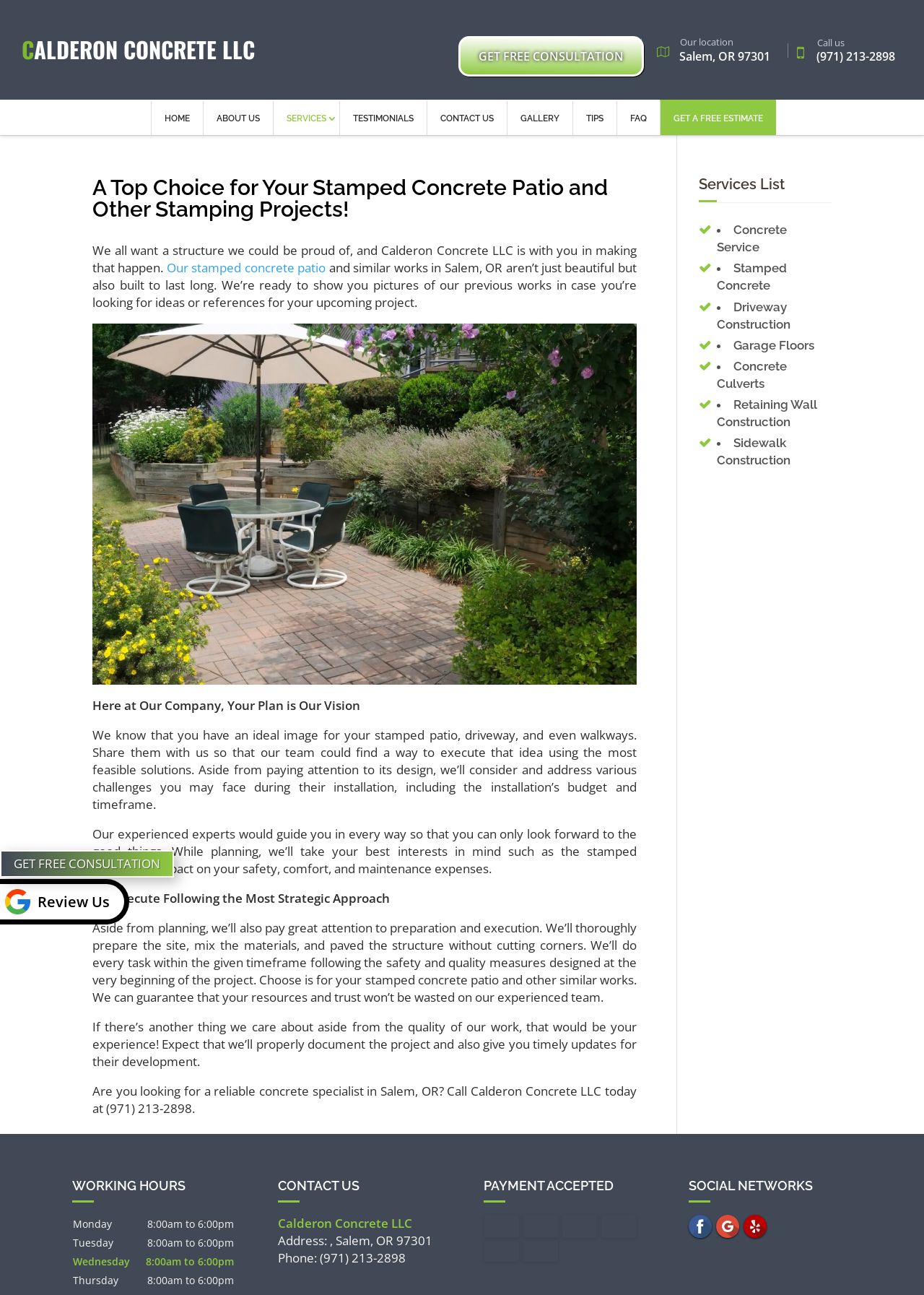Pinpoint the bounding box coordinates of the element to be clicked to execute the instruction: "Contact us today".

[0.1, 0.836, 0.689, 0.862]